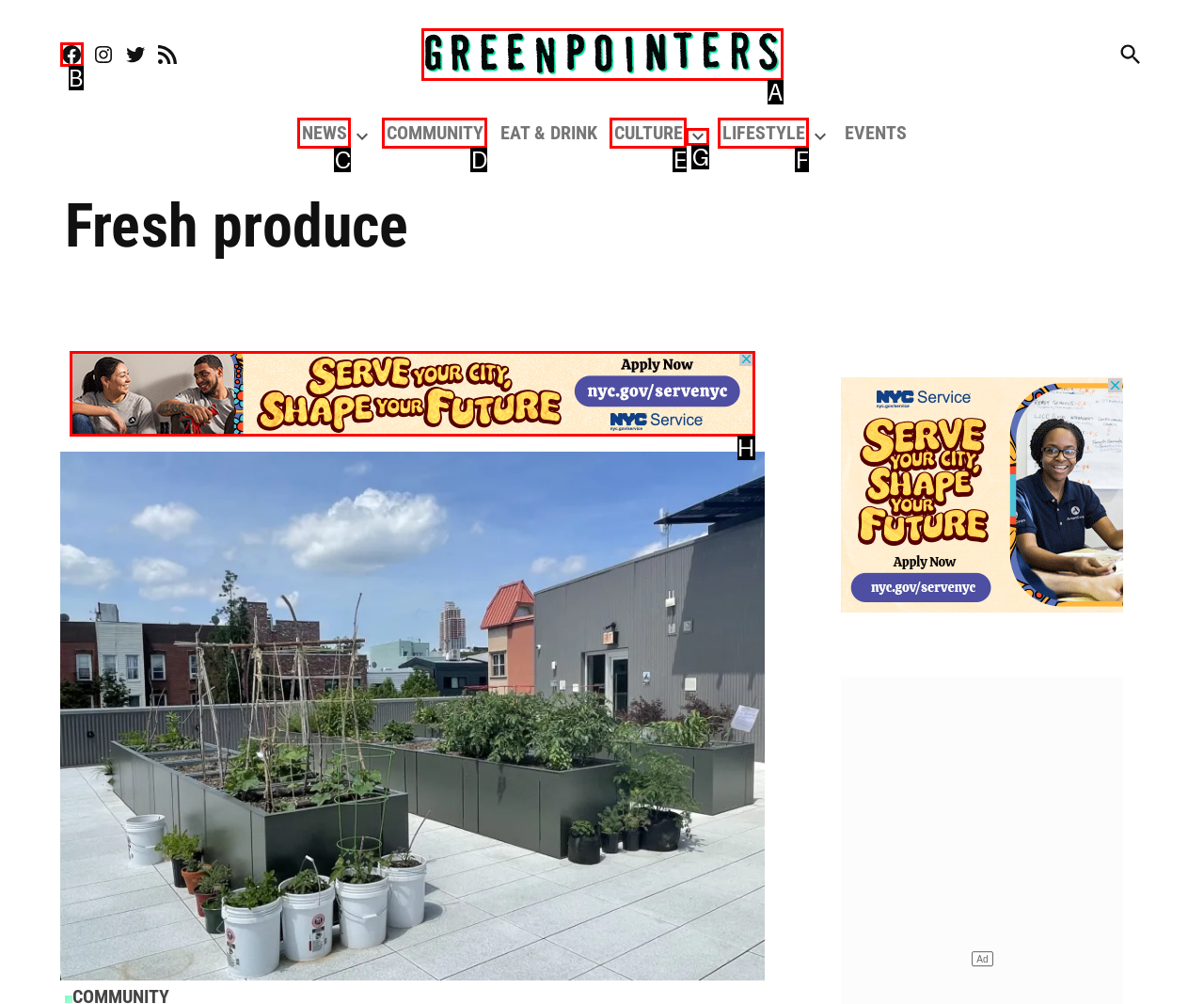Choose the letter of the option that needs to be clicked to perform the task: Go to Facebook. Answer with the letter.

B